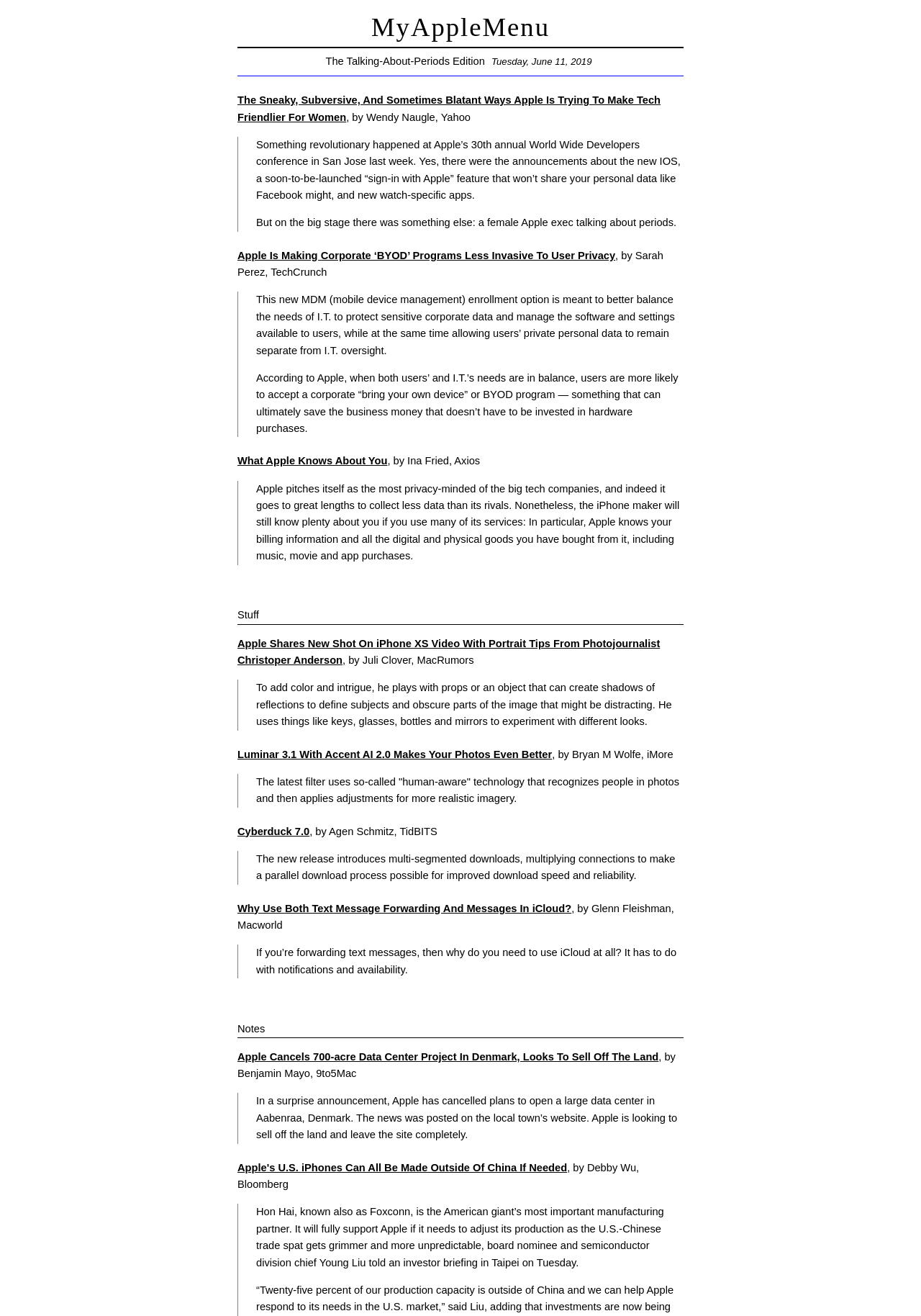Indicate the bounding box coordinates of the element that must be clicked to execute the instruction: "Read the article about Apple's new shot on iPhone XS video with portrait tips from photojournalist Christoper Anderson". The coordinates should be given as four float numbers between 0 and 1, i.e., [left, top, right, bottom].

[0.258, 0.484, 0.717, 0.506]